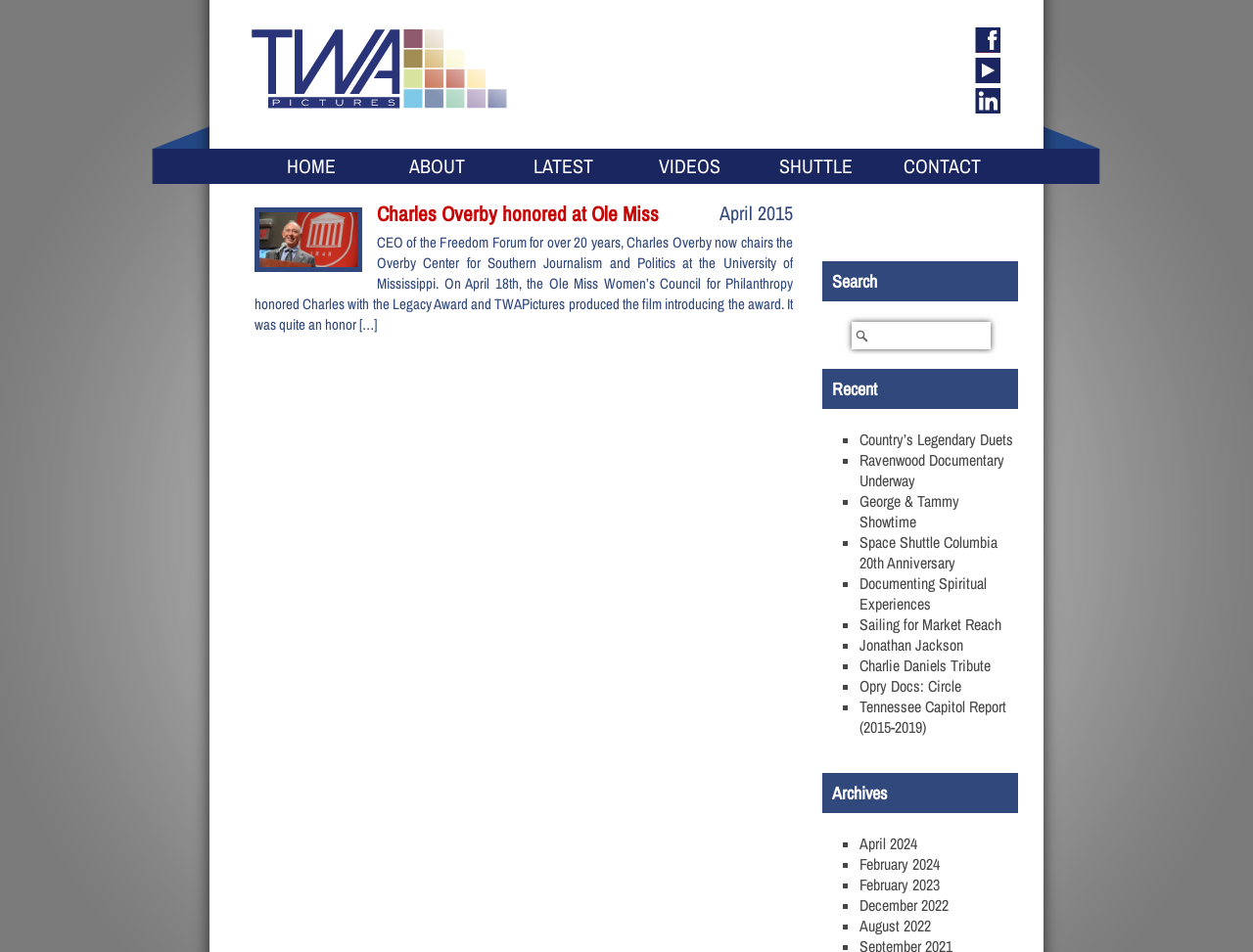Answer the following query with a single word or phrase:
What is the title of the first article?

Charles Overby honored at Ole Miss